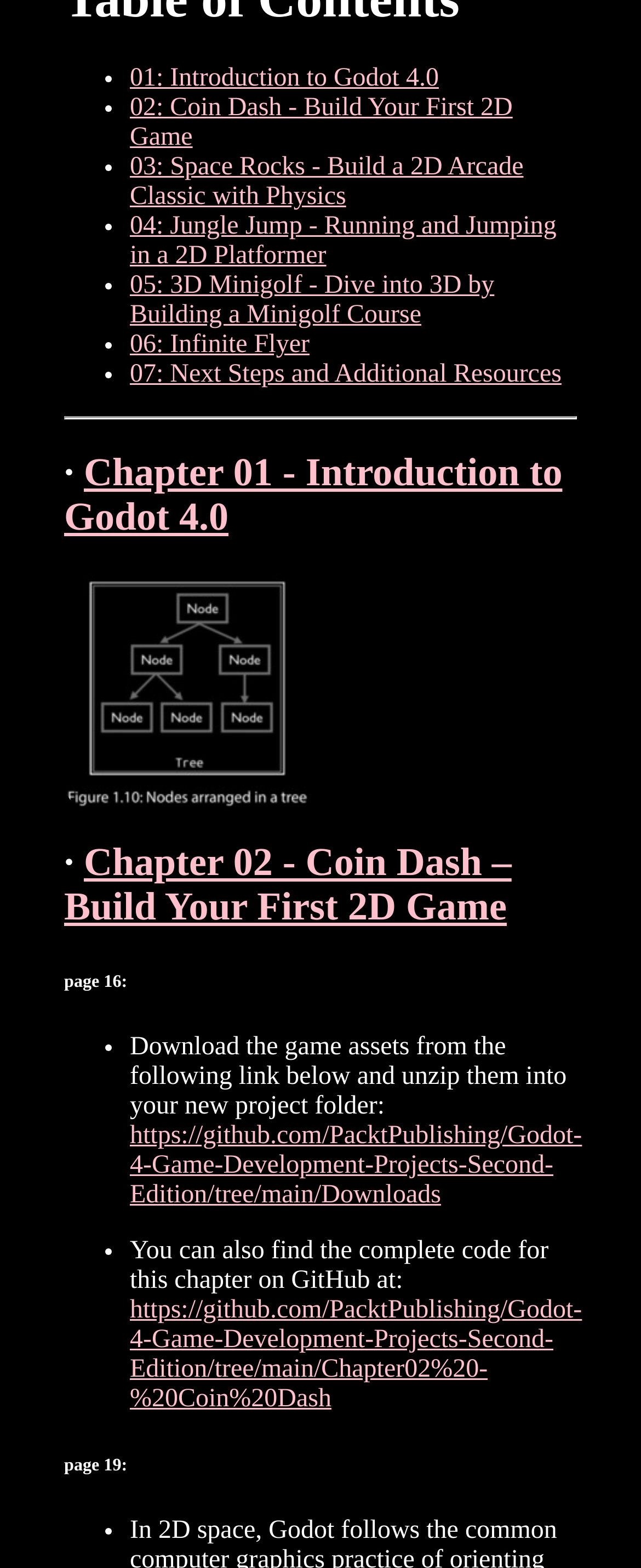Please analyze the image and give a detailed answer to the question:
How many links are there in the first section?

I counted the number of links in the first section, starting from '01: Introduction to Godot 4.0' to '07: Next Steps and Additional Resources', and found 7 links in total.